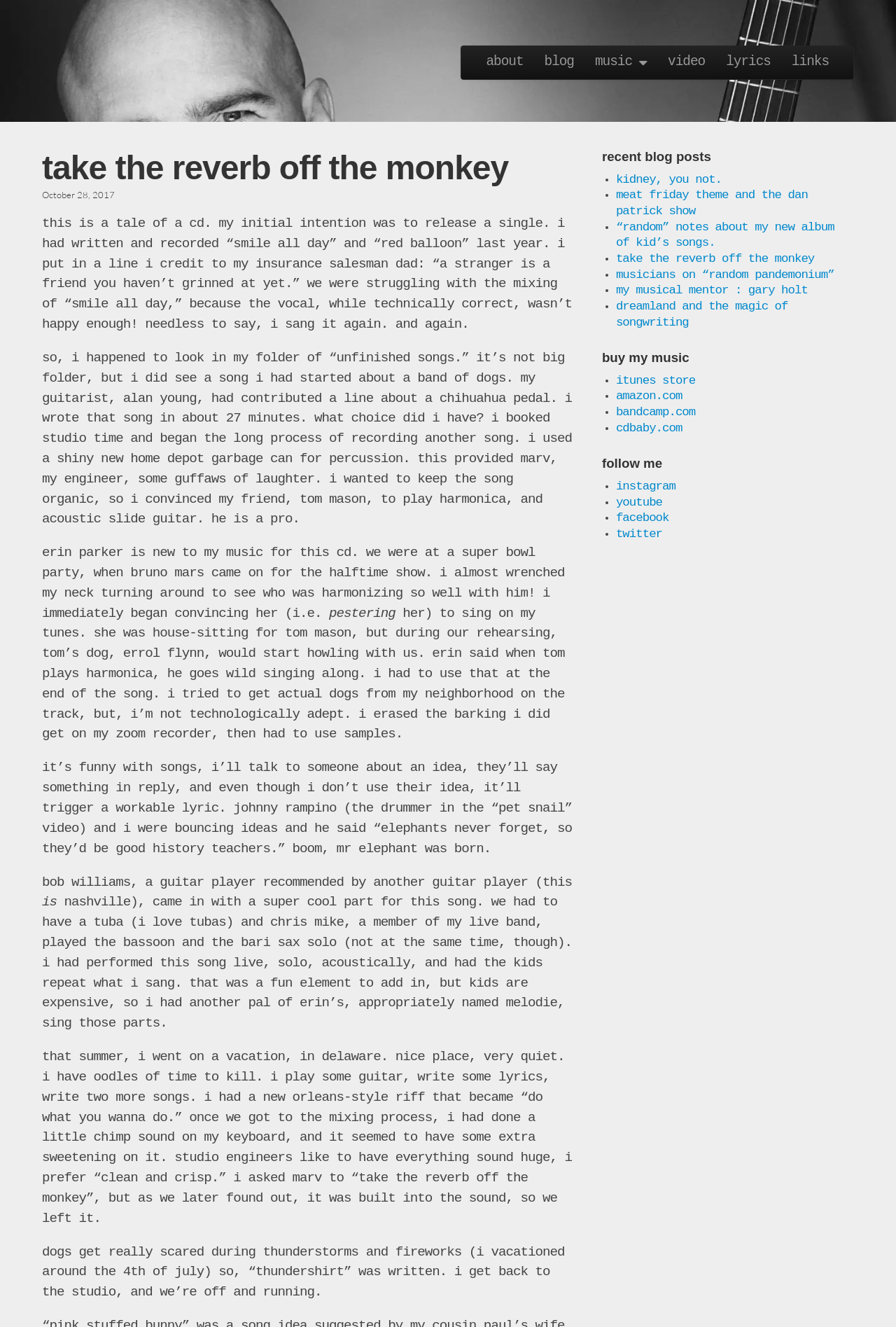Identify the bounding box coordinates of the region that should be clicked to execute the following instruction: "Read the blog post 'kidney, you not'".

[0.687, 0.13, 0.806, 0.14]